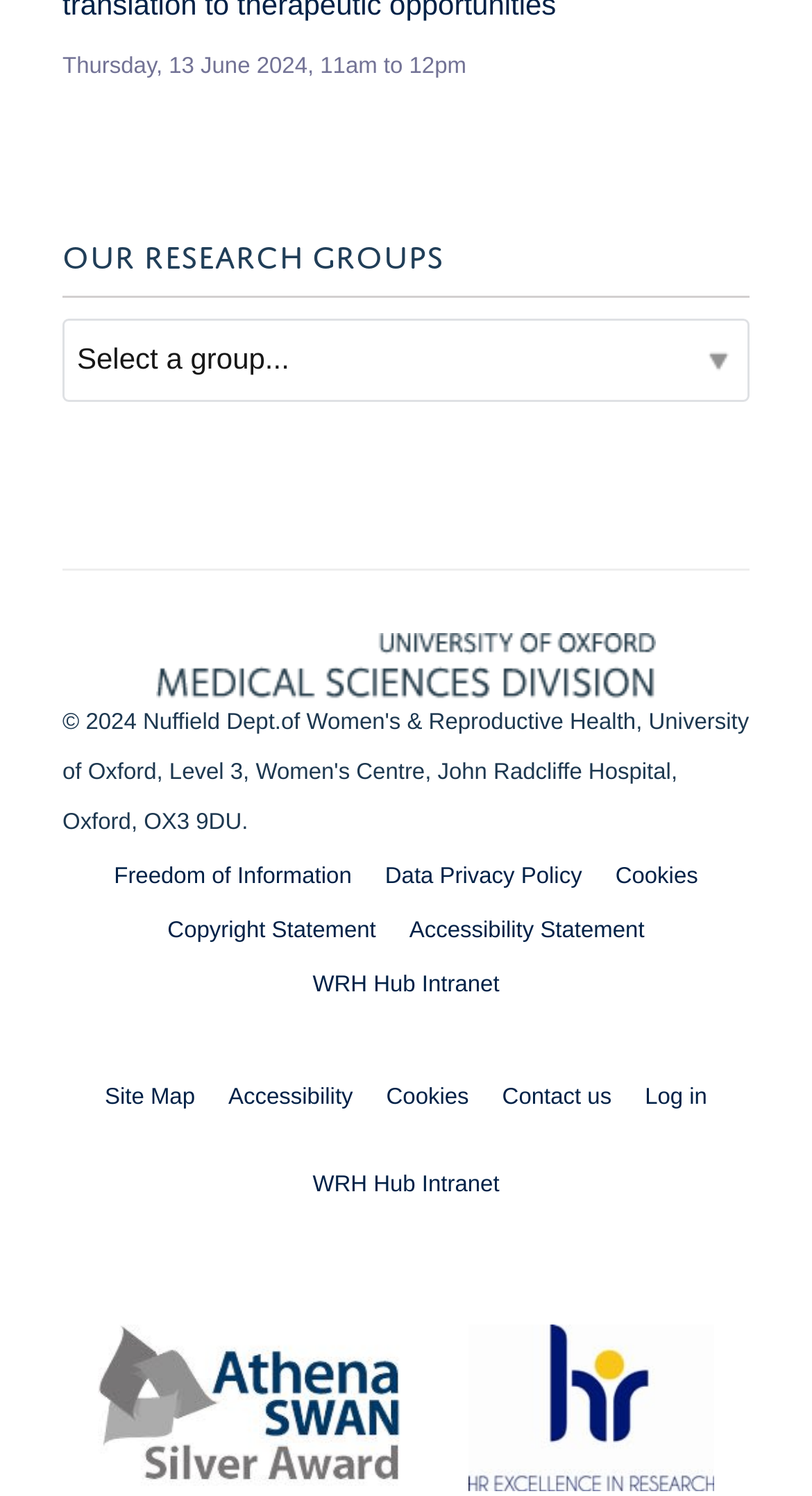Identify the bounding box coordinates for the UI element described as: "Copyright Statement".

[0.206, 0.614, 0.463, 0.631]